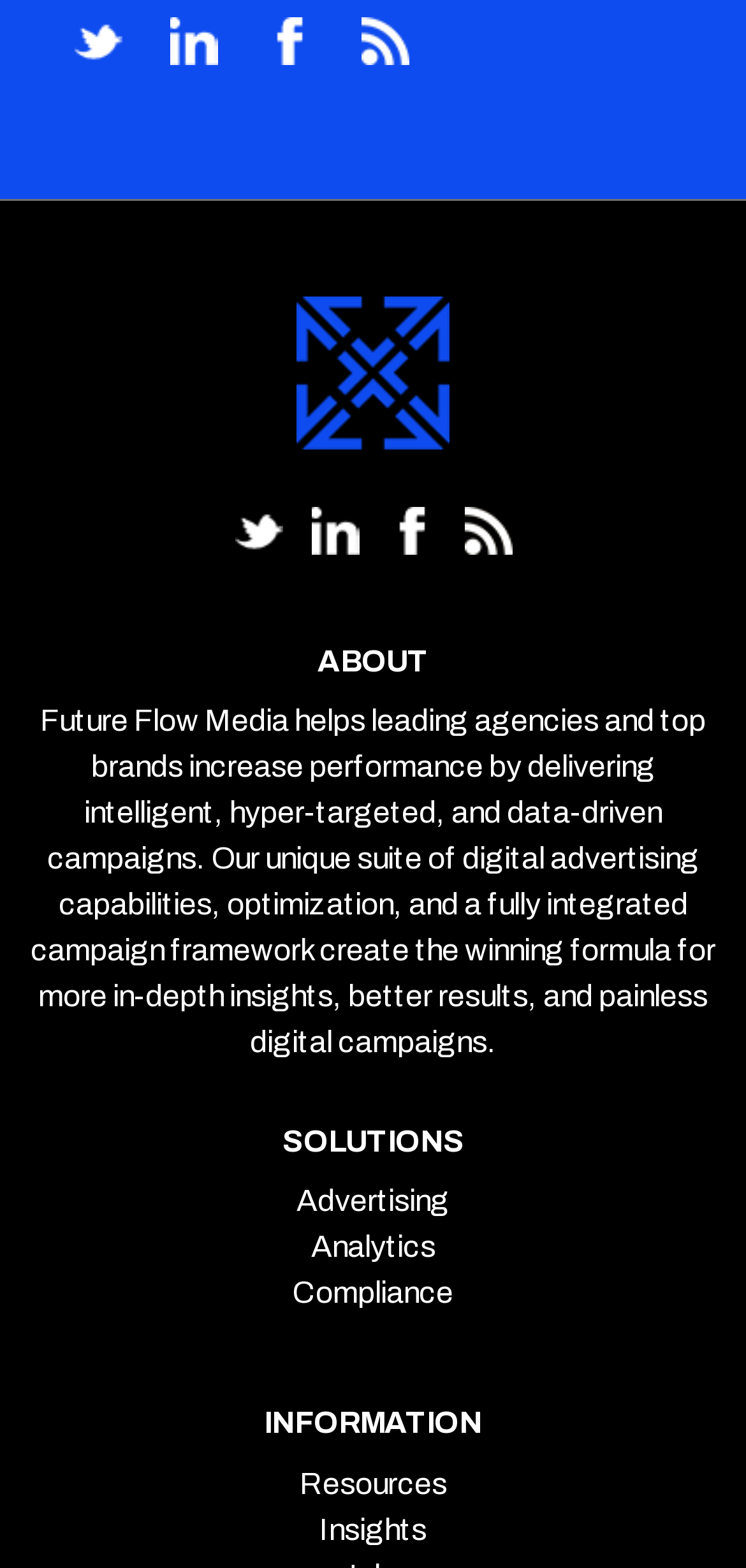Can you find the bounding box coordinates for the element to click on to achieve the instruction: "Learn about Future Flow Media"?

[0.041, 0.449, 0.959, 0.675]